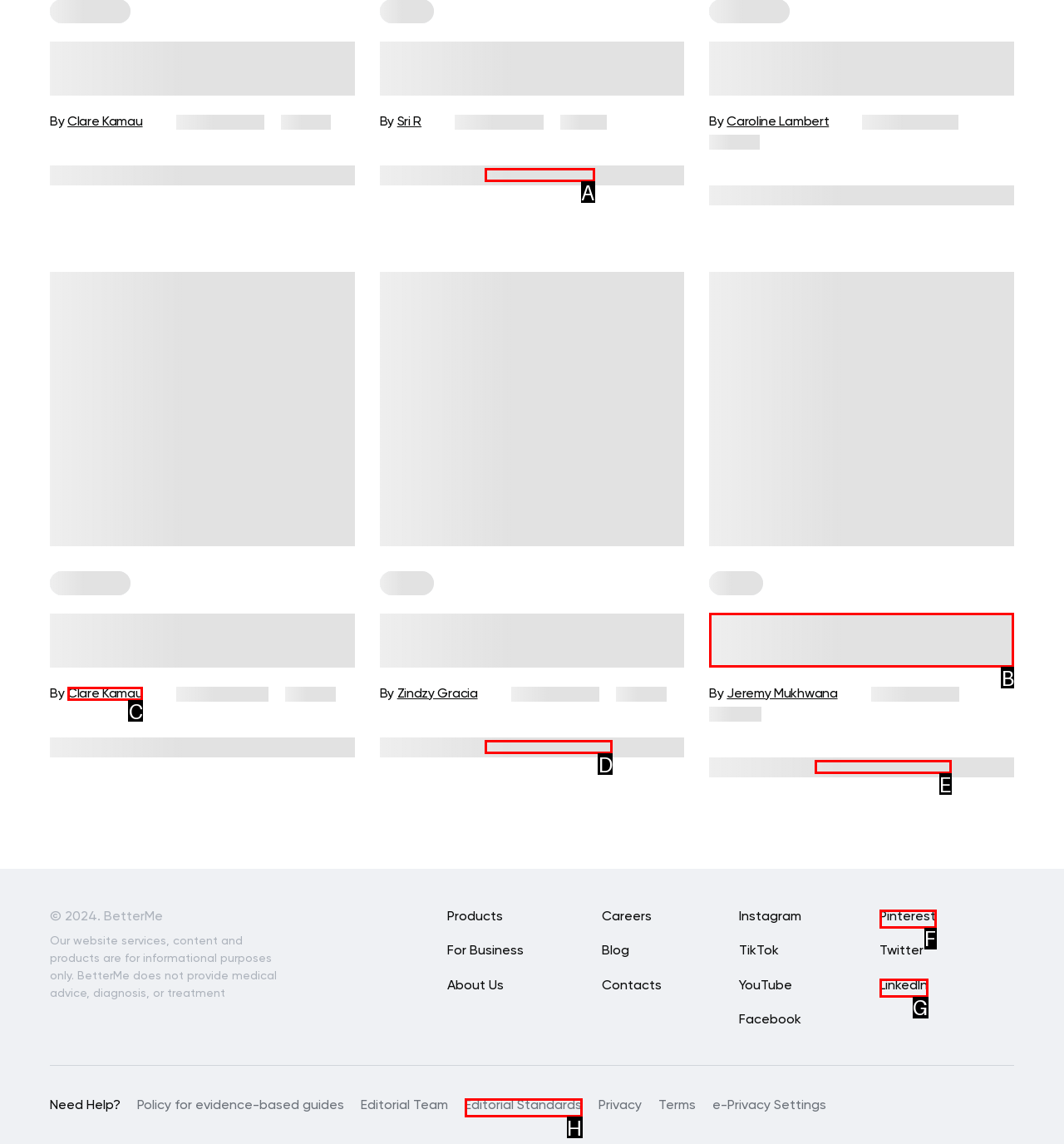Given the description: Editorial Standards, identify the HTML element that corresponds to it. Respond with the letter of the correct option.

H